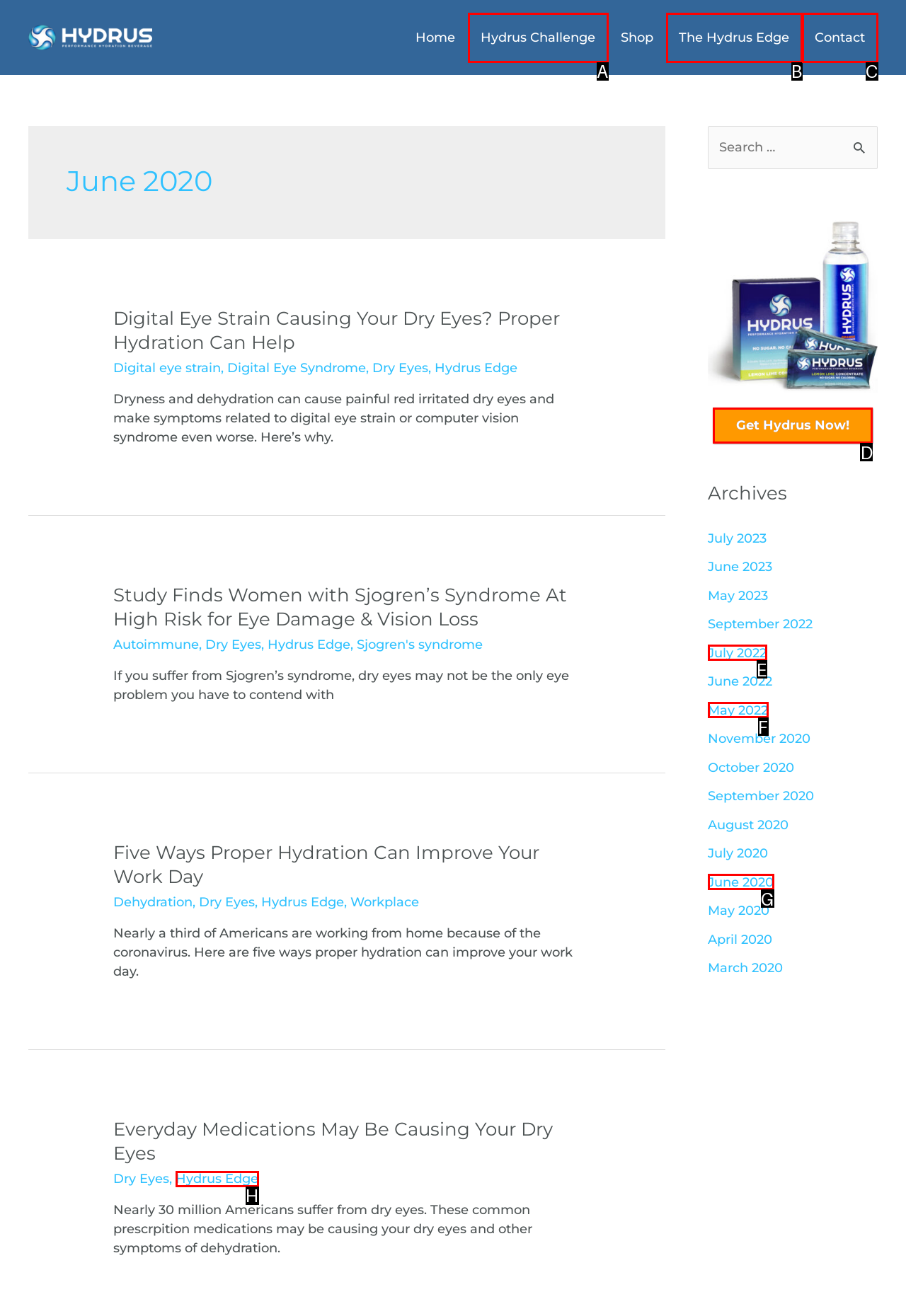Identify which lettered option completes the task: Get Hydrus Now!. Provide the letter of the correct choice.

D